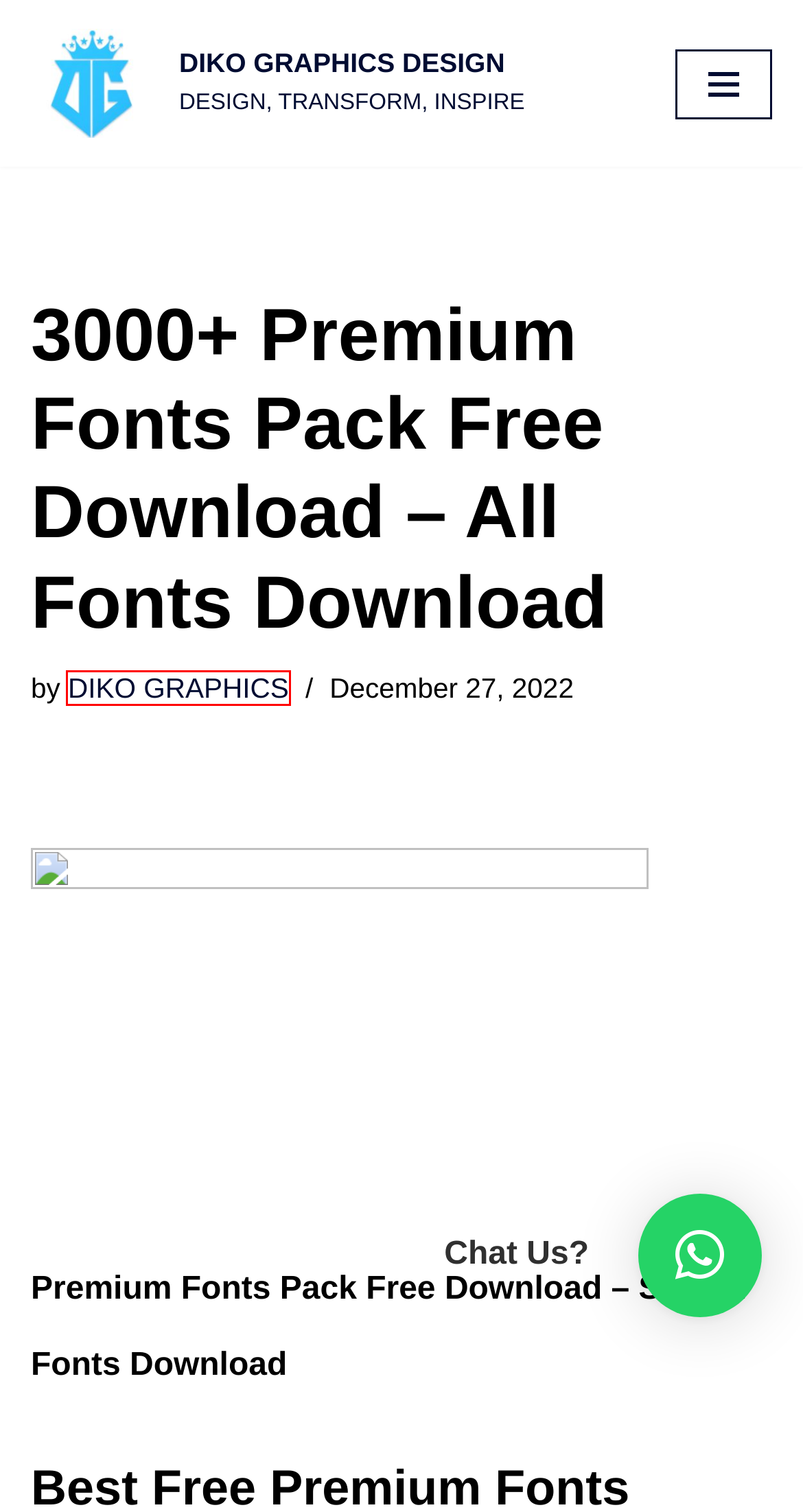Analyze the screenshot of a webpage featuring a red rectangle around an element. Pick the description that best fits the new webpage after interacting with the element inside the red bounding box. Here are the candidates:
A. Graphics Design course –  DIKO GRAPHICS DESIGN
B. About us –  DIKO GRAPHICS DESIGN
C. Website Design Course –  DIKO GRAPHICS DESIGN
D. DIKO GRAPHICS –  DIKO GRAPHICS DESIGN
E. Logo Fonts Pack Download –  DIKO GRAPHICS DESIGN
F. Pixellab Premium Fonts and Picsart Premium Fonts. –  DIKO GRAPHICS DESIGN
G. DIKO GRAPHICS DESIGN – DESIGN, TRANSFORM, INSPIRE
H. 500 Fonts Pack Free Download –  DIKO GRAPHICS DESIGN

D